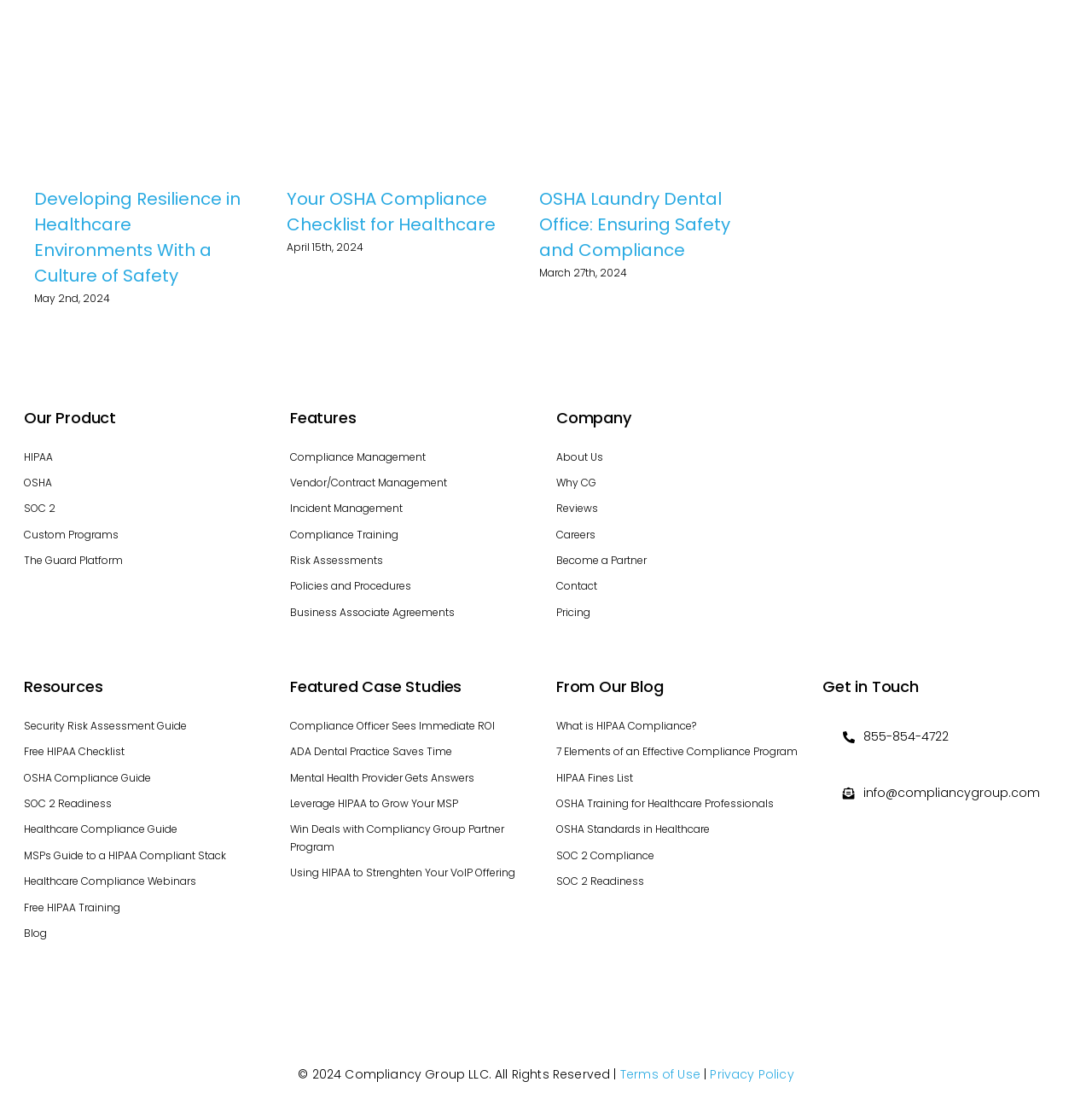What is the topic of the first article?
Please answer the question with as much detail as possible using the screenshot.

The first article is titled 'Developing Resilience in Healthcare Environments With a Culture of Safety', which suggests that the topic is about resilience in healthcare environments.